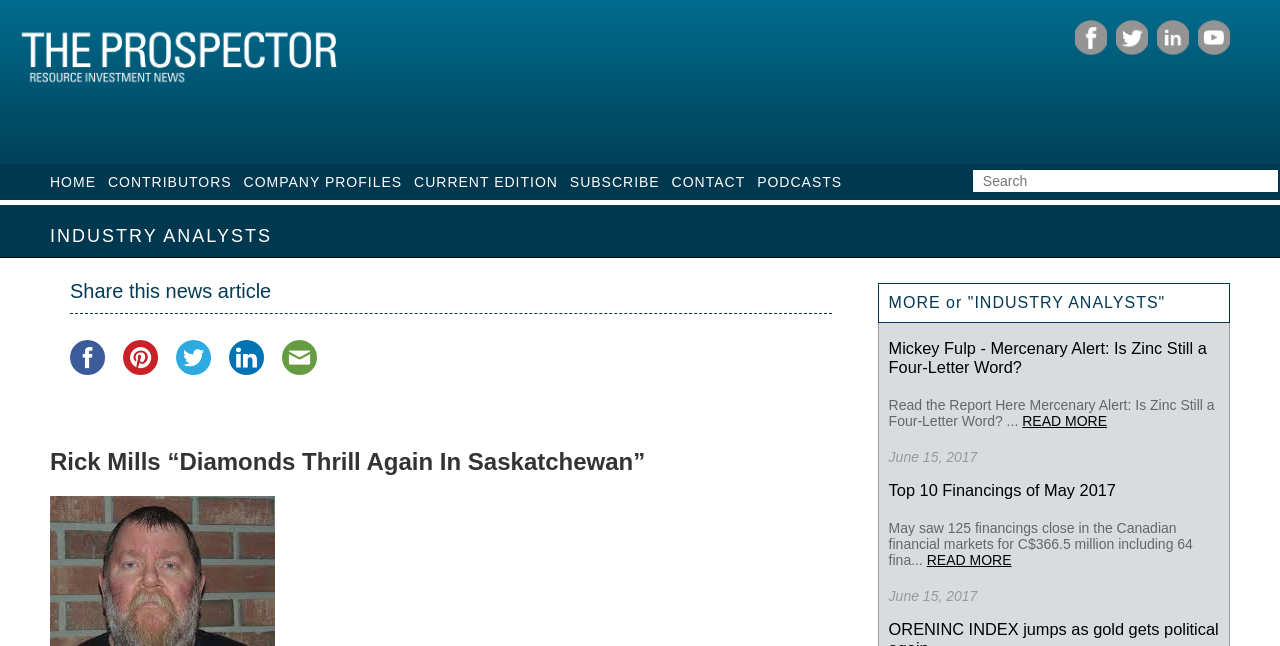Please determine and provide the text content of the webpage's heading.

Rick Mills “Diamonds Thrill Again In Saskatchewan”